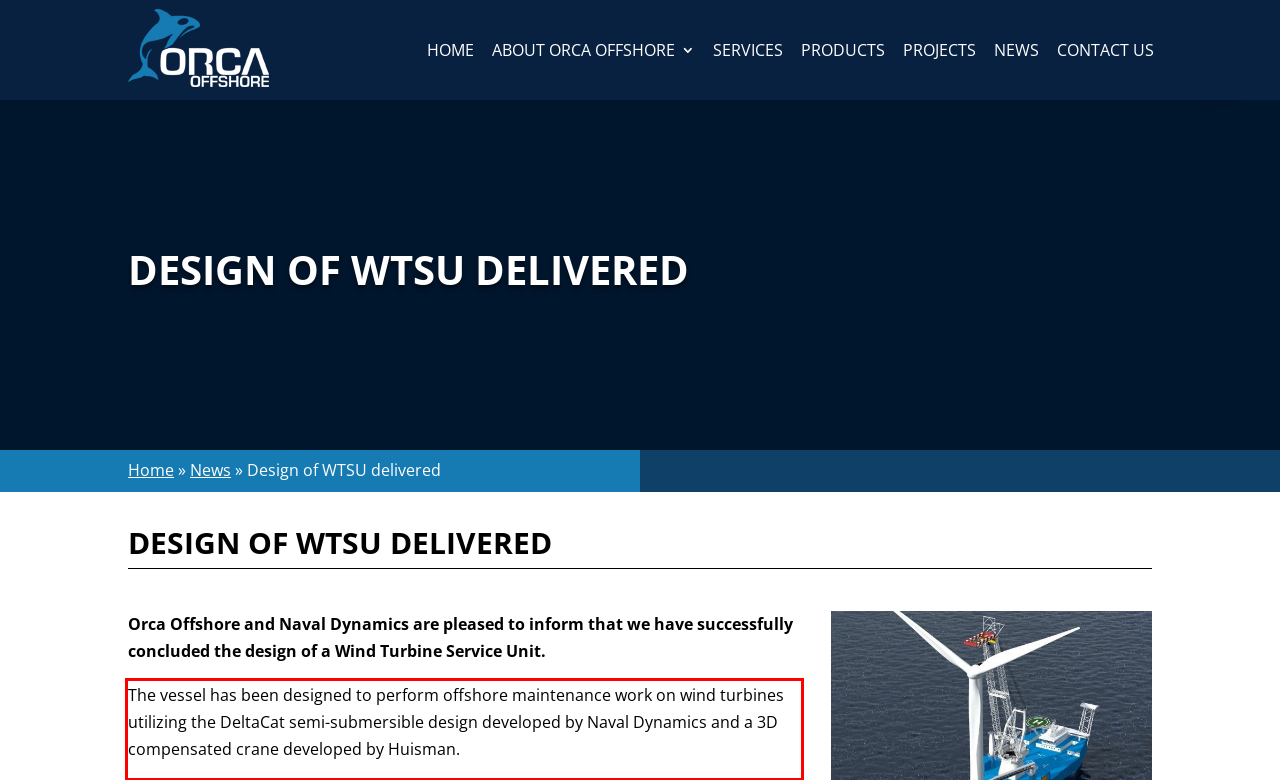Your task is to recognize and extract the text content from the UI element enclosed in the red bounding box on the webpage screenshot.

The vessel has been designed to perform offshore maintenance work on wind turbines utilizing the DeltaCat semi-submersible design developed by Naval Dynamics and a 3D compensated crane developed by Huisman.